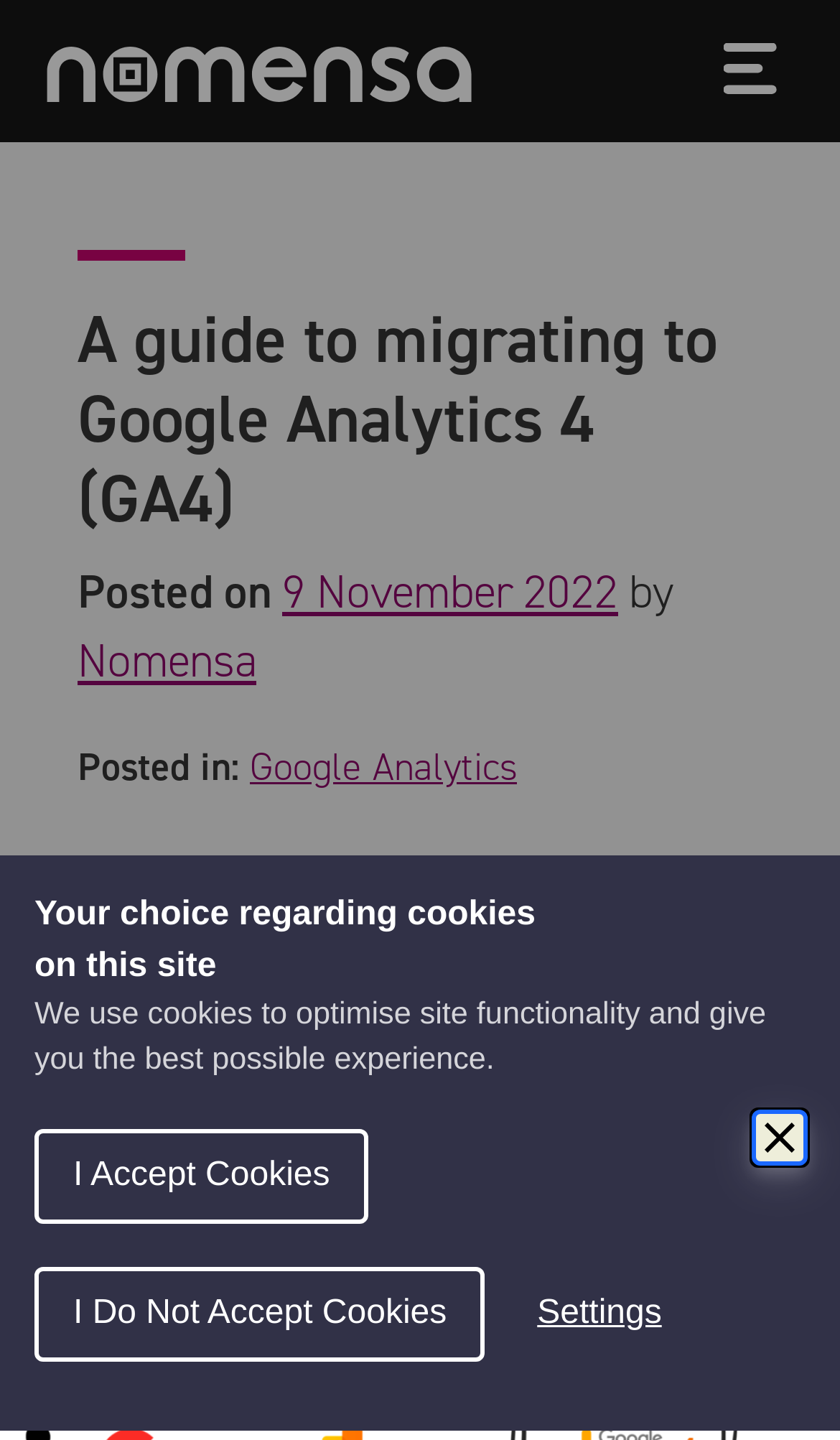Who is the author of the article on this webpage?
Based on the screenshot, provide your answer in one word or phrase.

Nomensa